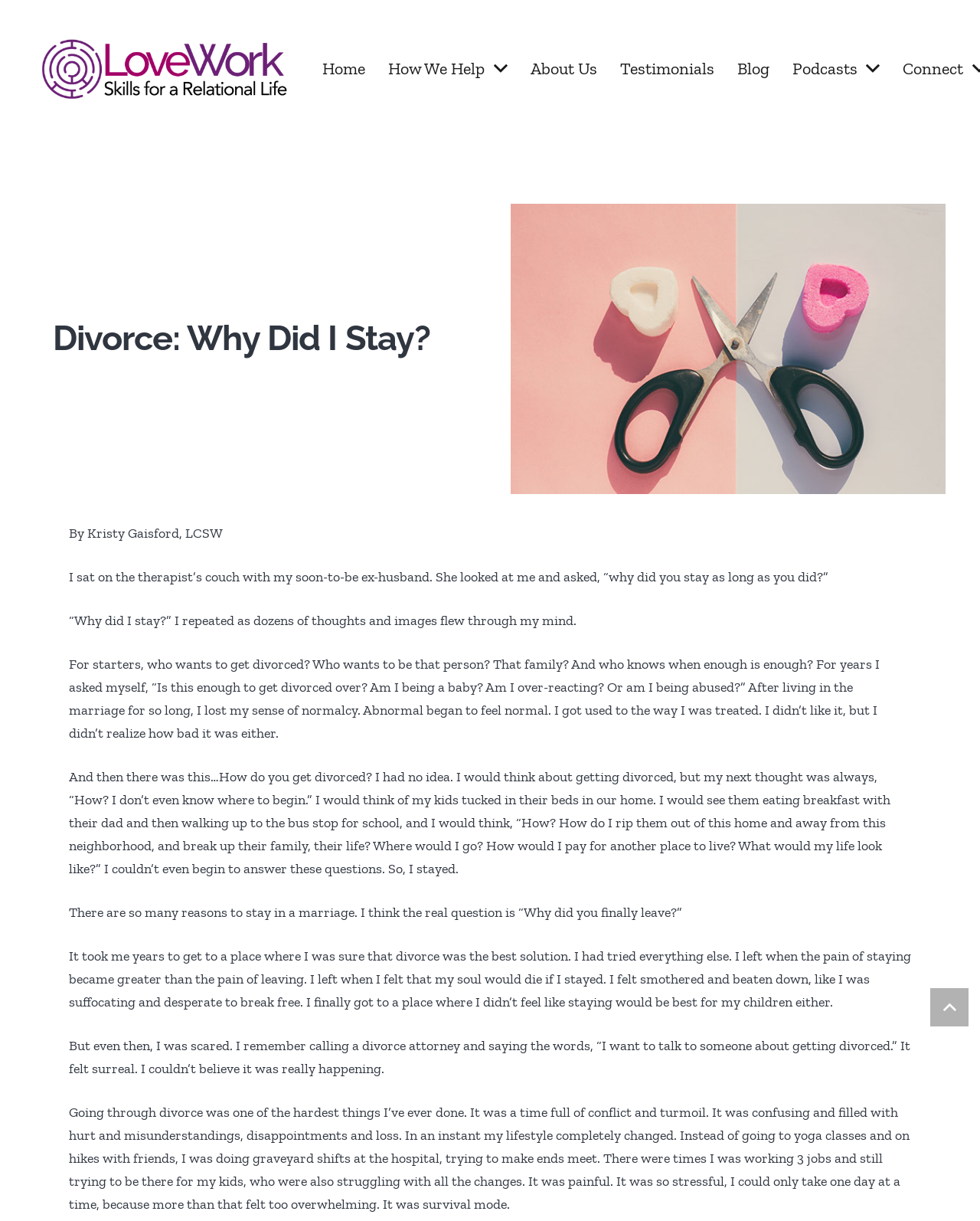Please provide a comprehensive response to the question based on the details in the image: What was the author's concern about getting divorced?

The author's concern about getting divorced was how to take care of their kids, as stated in the text 'I would think of my kids tucked in their beds in our home... and I would think, “How? How do I rip them out of this home and away from this neighborhood, and break up their family, their life?”'.